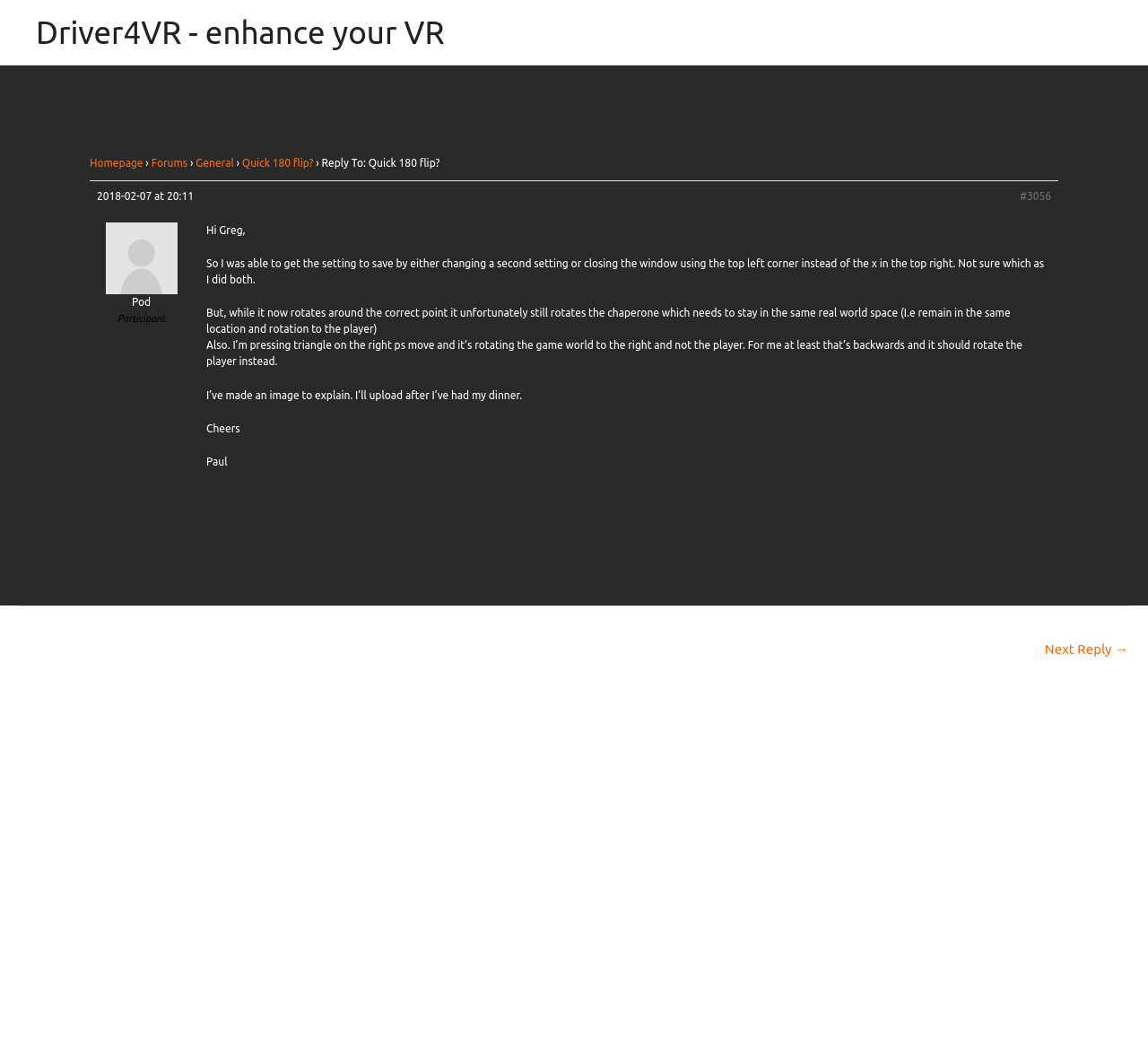What is the navigation link at the bottom of the page?
Using the screenshot, give a one-word or short phrase answer.

Next Reply →